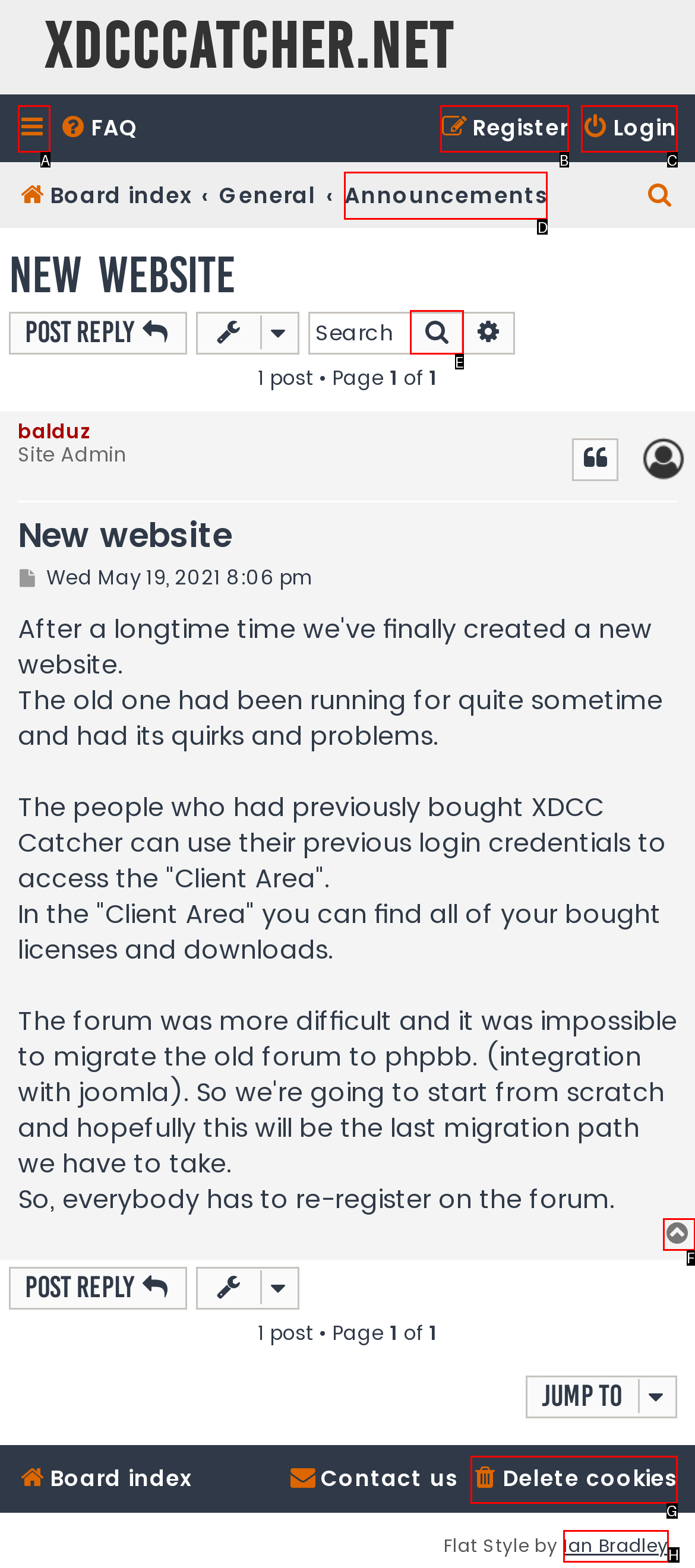Identify the correct choice to execute this task: Search this topic
Respond with the letter corresponding to the right option from the available choices.

E